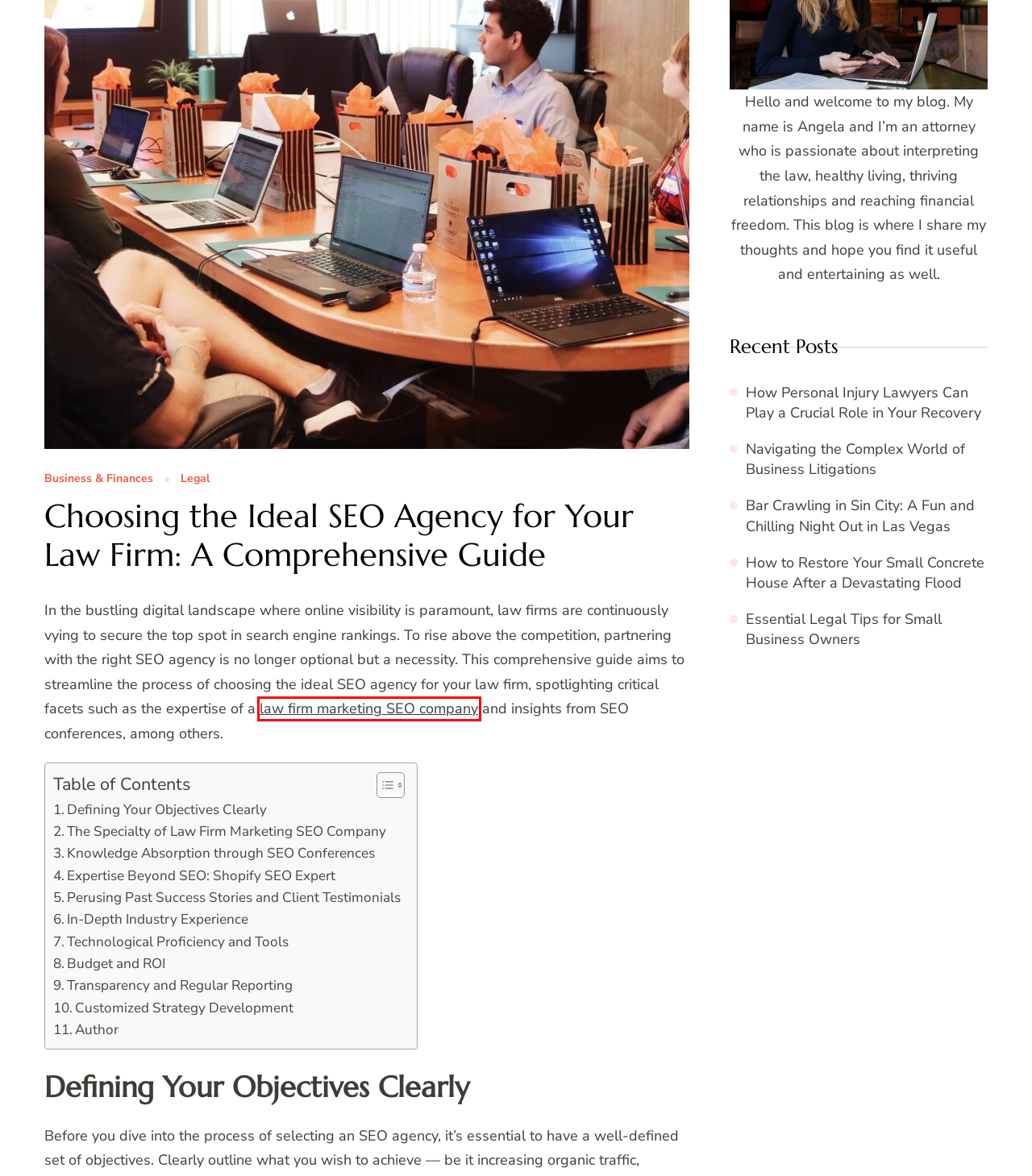Please examine the screenshot provided, which contains a red bounding box around a UI element. Select the webpage description that most accurately describes the new page displayed after clicking the highlighted element. Here are the candidates:
A. The Aftermath of a Bike Wreck and Dealing With Injuries and Trauma - Angela Gallo's Blog
B. Law Firm SEO Agency | Legal Marketing Firm | Kangaroo
C. Navigating the Complex World of Business Litigations - Angela Gallo's Blog
D. How Personal Injury Lawyers Can Play a Crucial Role in Your Recovery - Angela Gallo's Blog
E. Bar Crawling in Sin City: A Fun and Chilling Night Out in Las Vegas - Angela Gallo's Blog
F. How to Restore Your Small Concrete House After a Devastating Flood - Angela Gallo's Blog
G. Essential Legal Tips for Small Business Owners - Angela Gallo's Blog
H. Lifestyle Archives - Angela Gallo's Blog

B